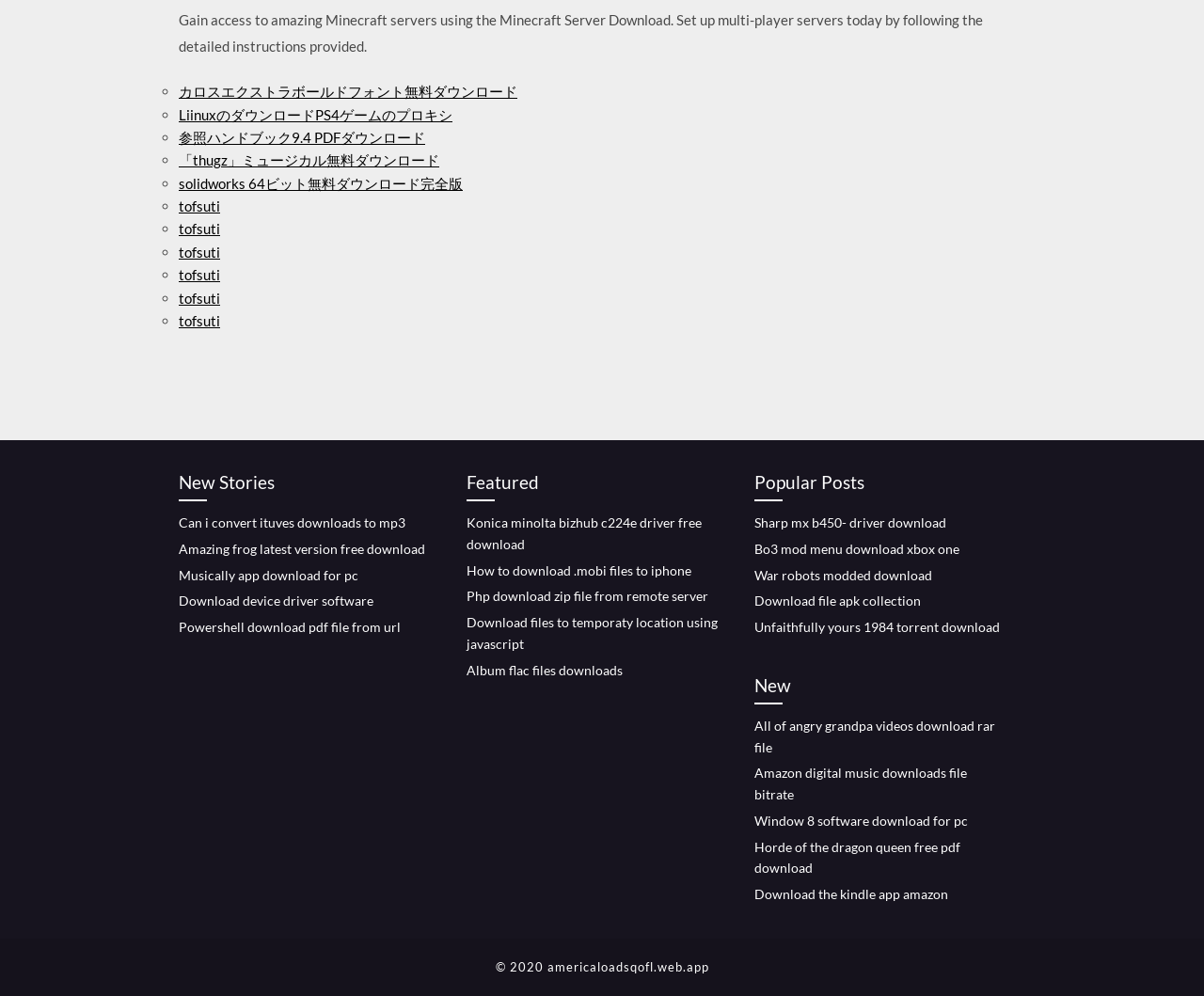What is the main topic of this webpage?
Based on the image, provide a one-word or brief-phrase response.

Download links